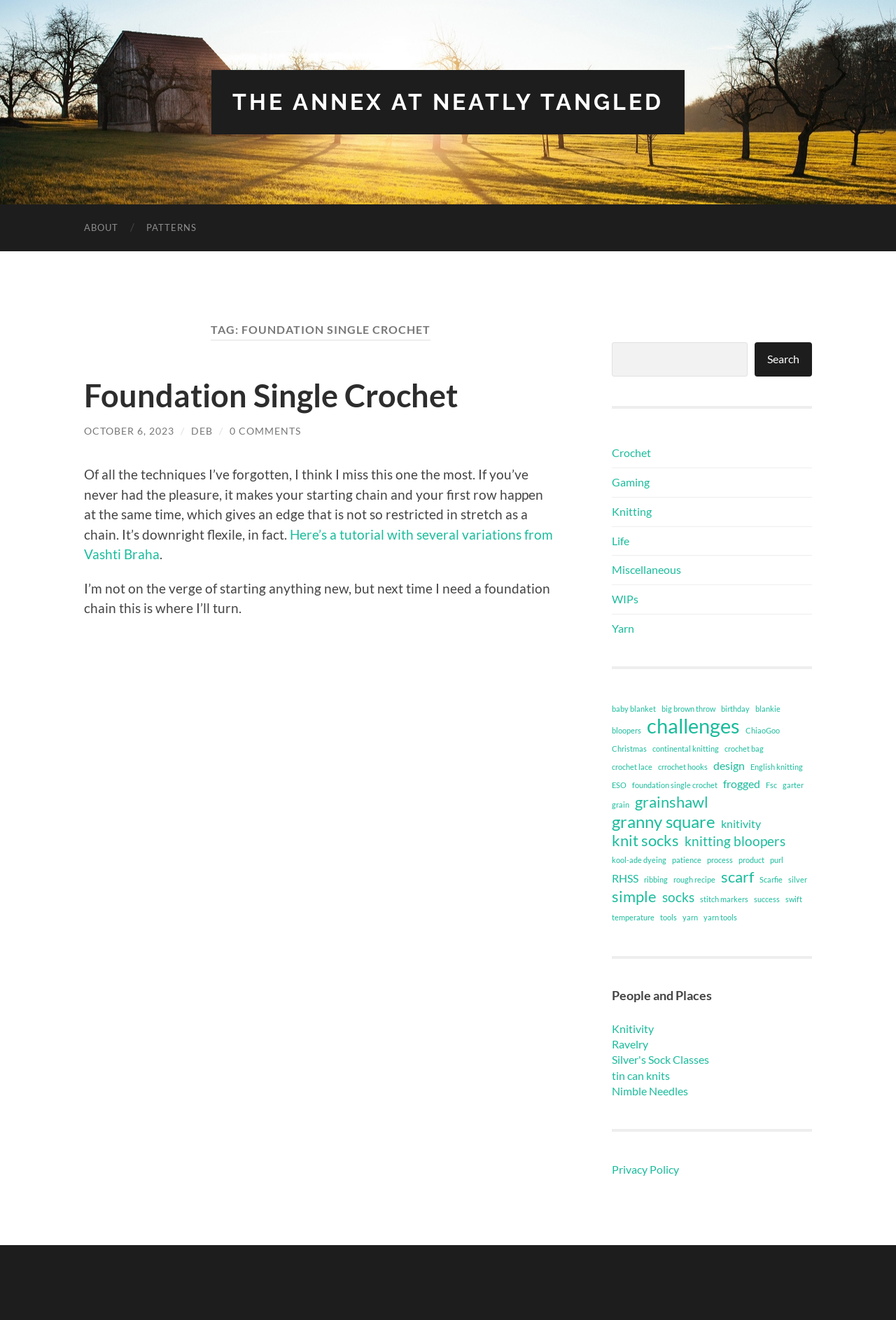Specify the bounding box coordinates of the area to click in order to execute this command: 'Visit the 'Crochet' page'. The coordinates should consist of four float numbers ranging from 0 to 1, and should be formatted as [left, top, right, bottom].

[0.683, 0.338, 0.727, 0.348]